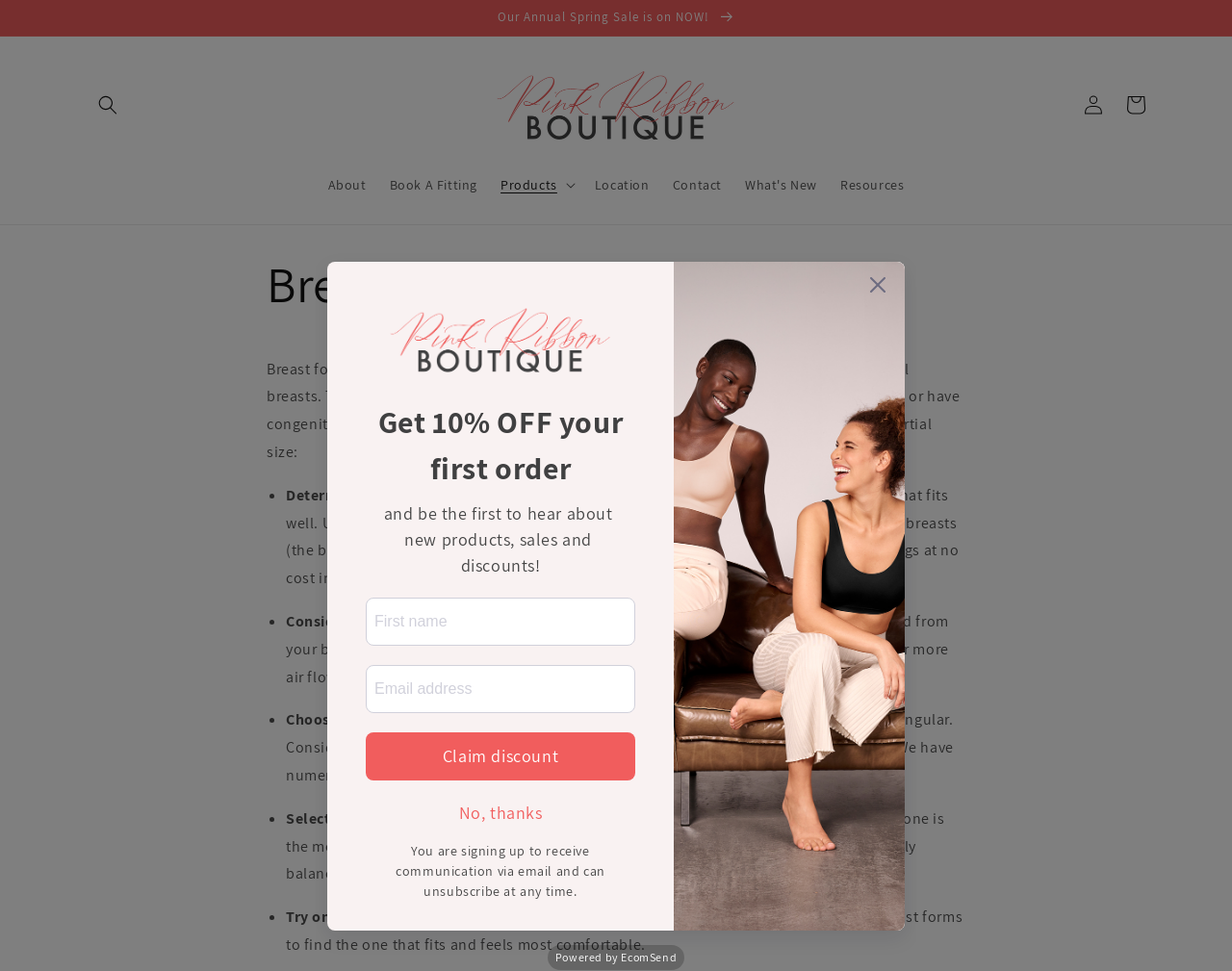What is the first step in finding a breast form?
Please use the visual content to give a single word or phrase answer.

Determine bra size